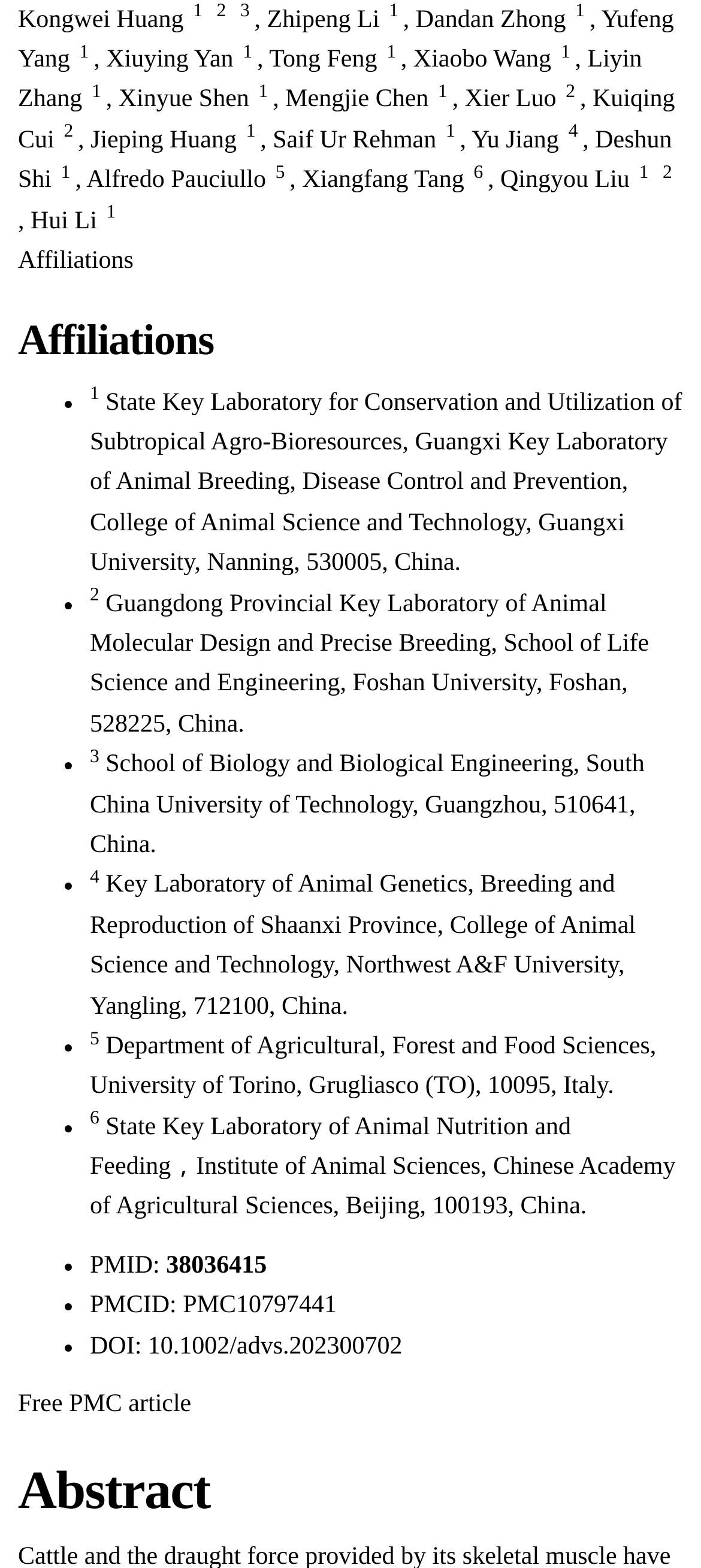Give a one-word or phrase response to the following question: What is the first author's name?

Kongwei Huang